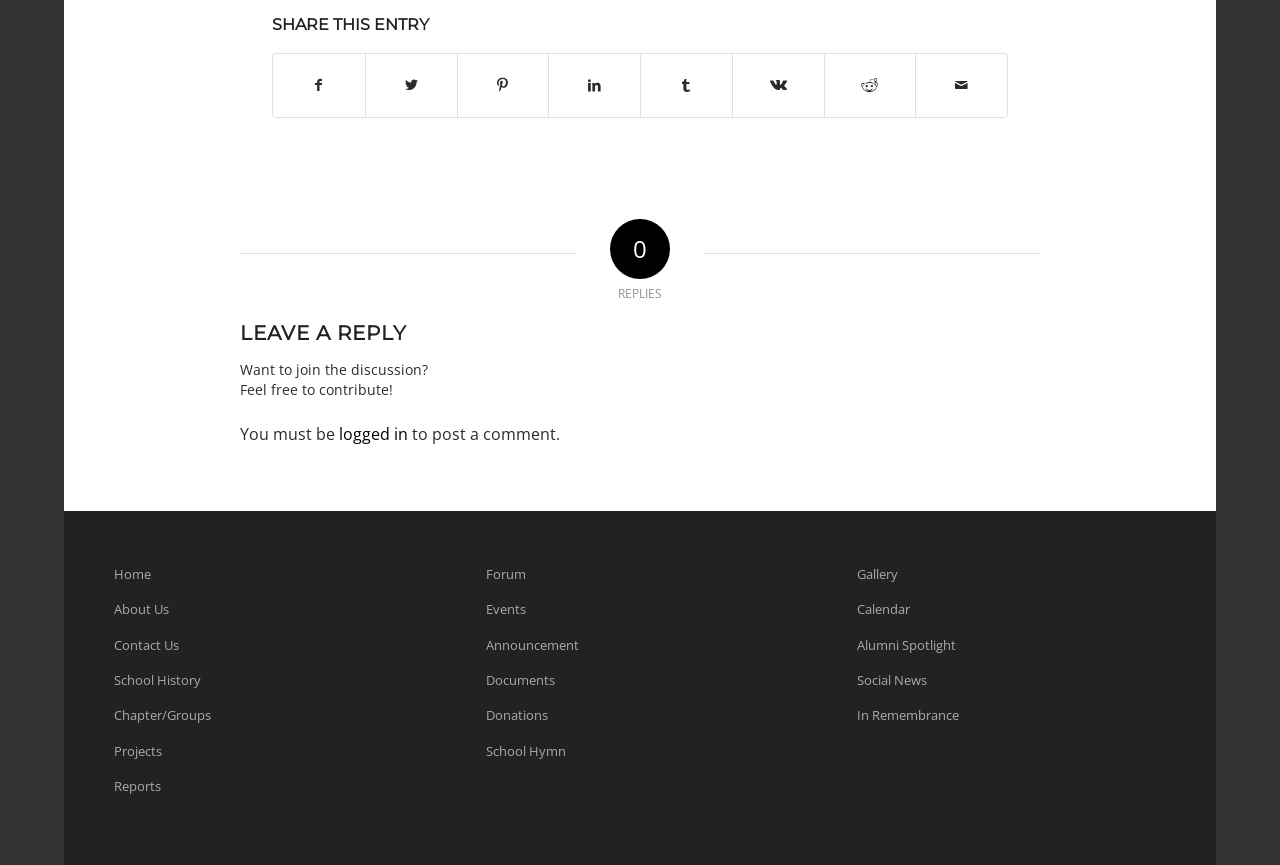Show the bounding box coordinates for the HTML element as described: "Share on Vk".

[0.572, 0.063, 0.643, 0.135]